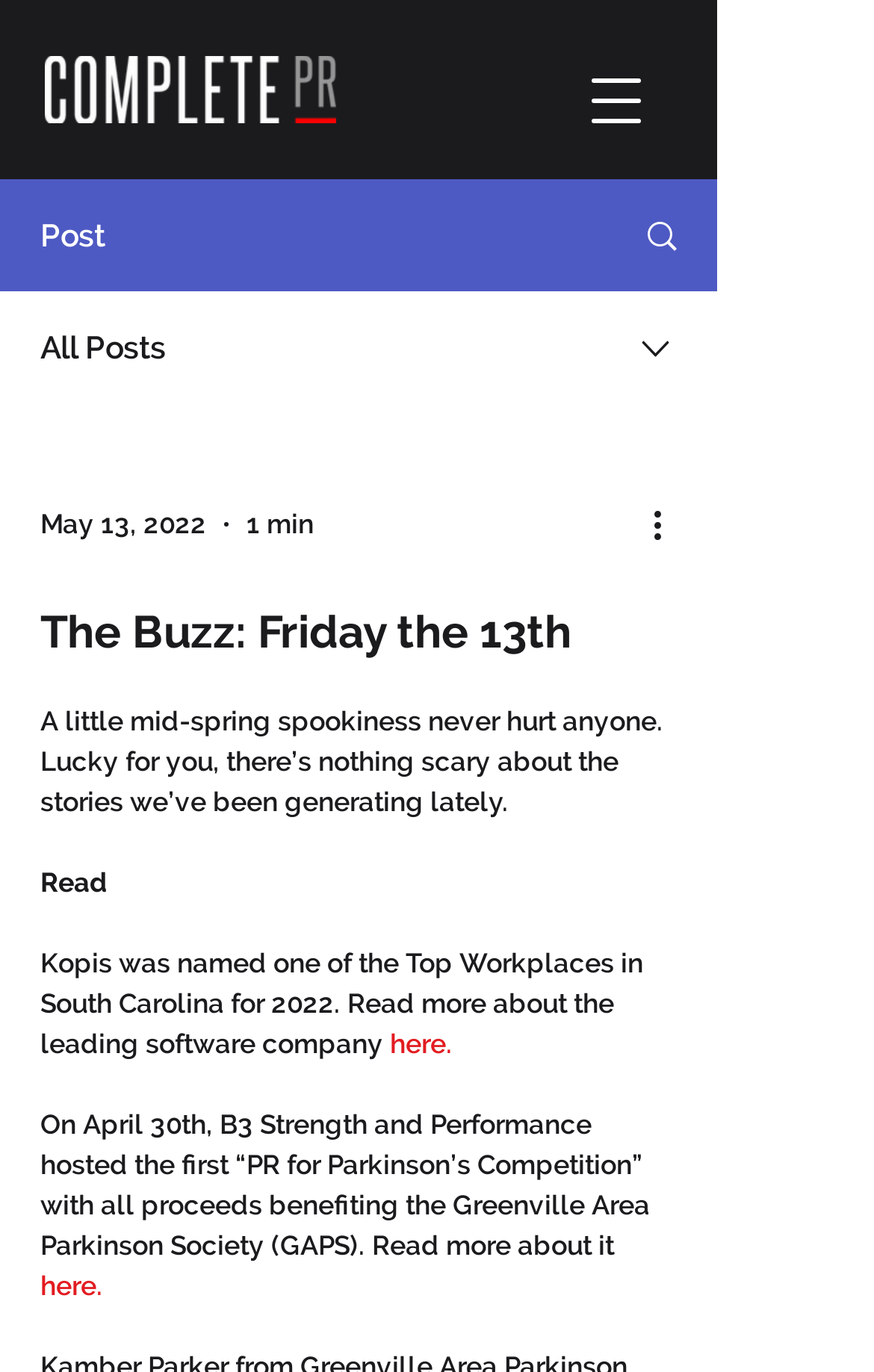Please examine the image and answer the question with a detailed explanation:
What is the time duration mentioned in the webpage?

The time duration is mentioned in the text 'May 13, 2022 1 min' which is a generic element inside the combobox.